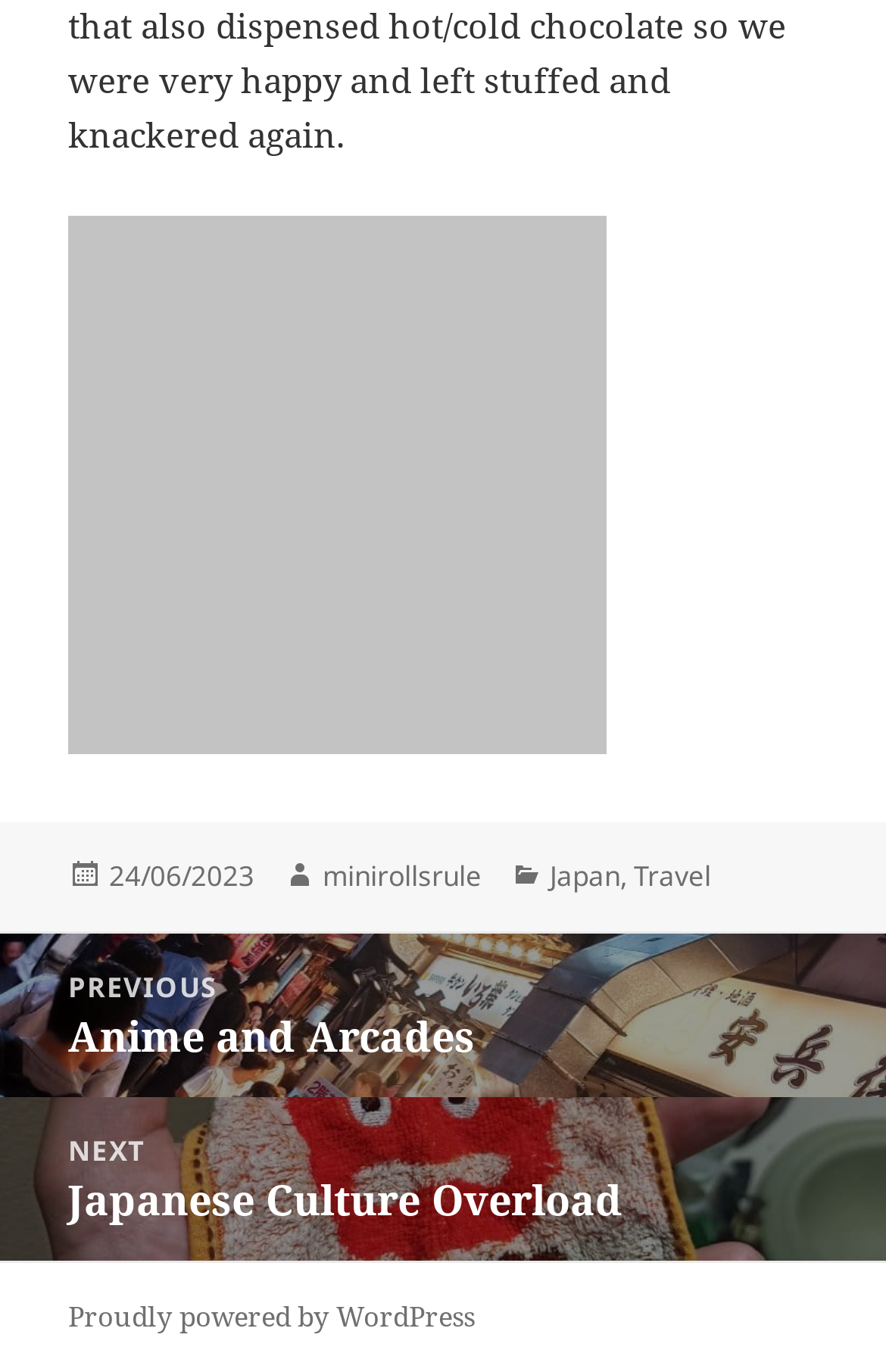What is the title of the previous post?
Answer with a single word or phrase, using the screenshot for reference.

Anime and Arcades